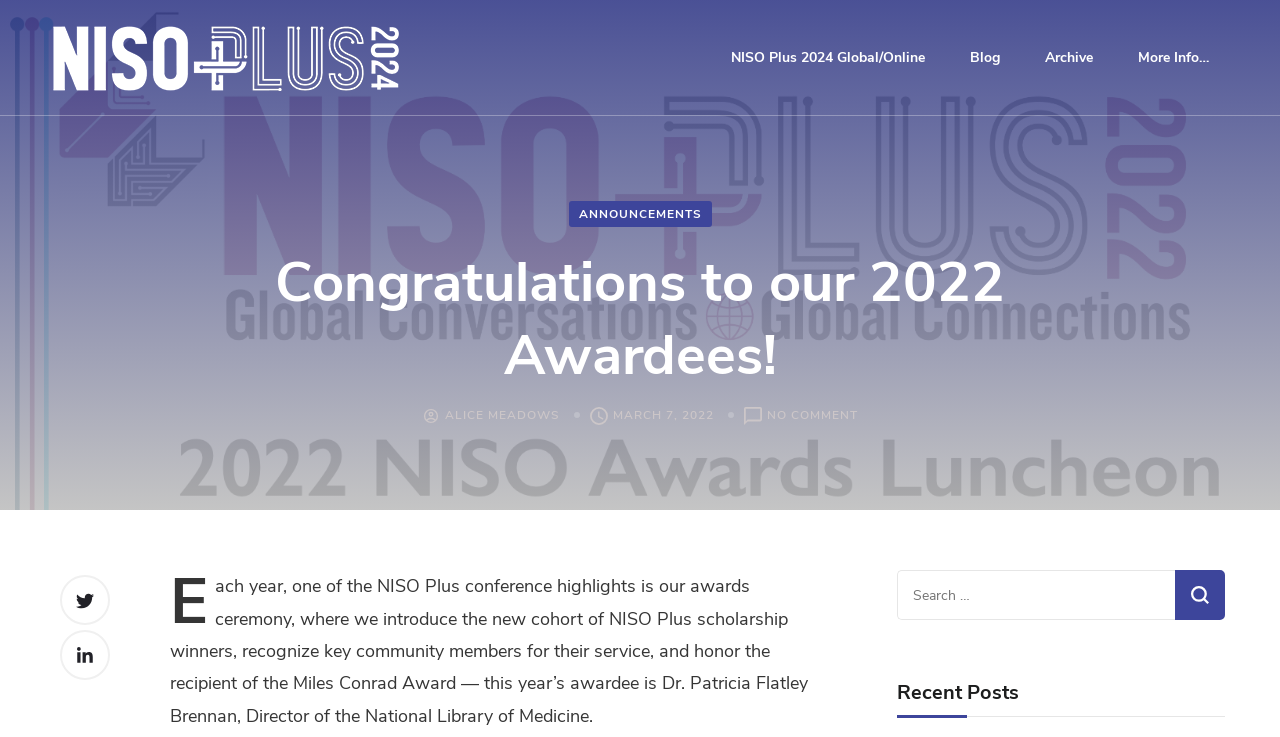Extract the primary header of the webpage and generate its text.

Congratulations to our 2022 Awardees!